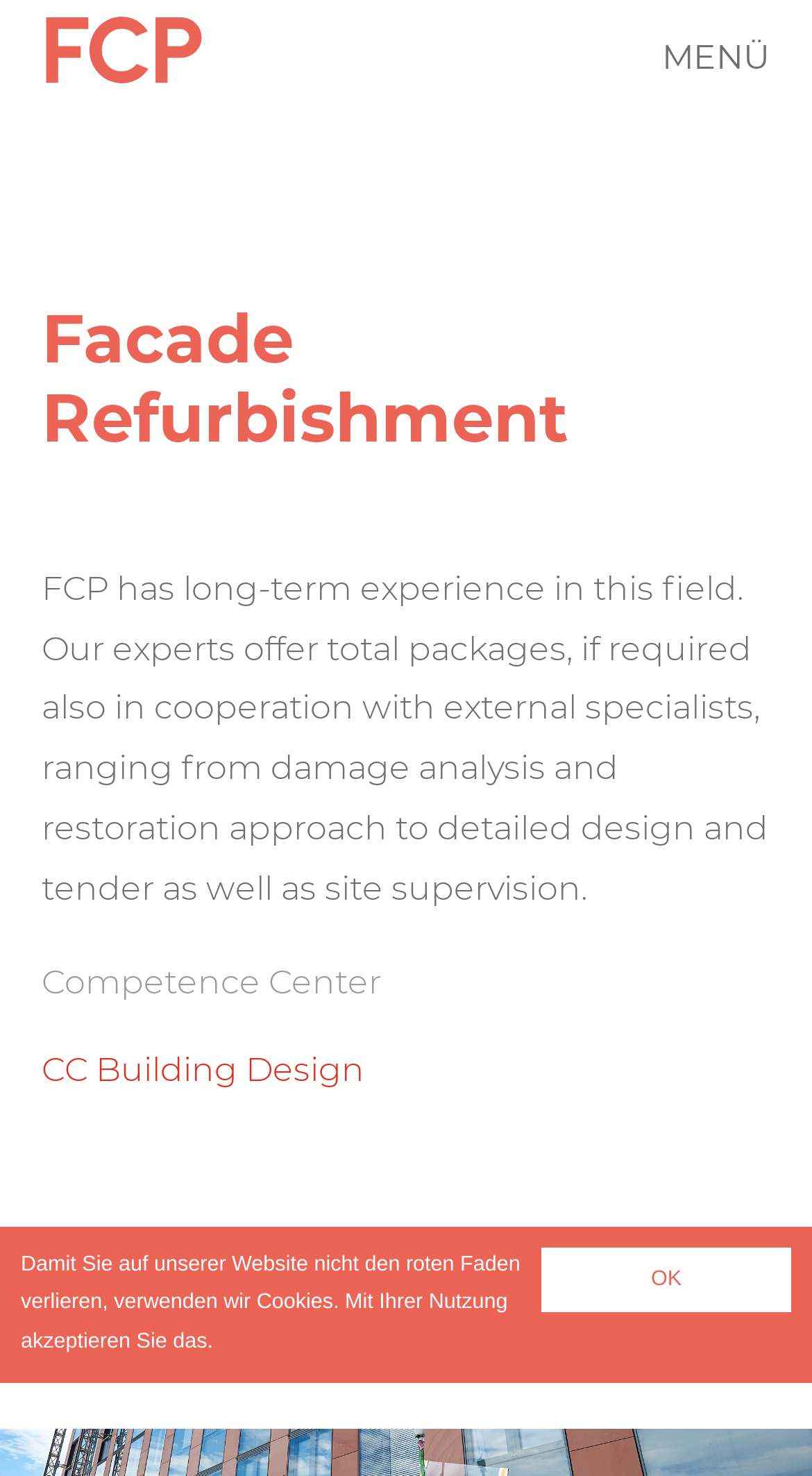Find the coordinates for the bounding box of the element with this description: "MENÜ".

[0.815, 0.028, 0.949, 0.051]